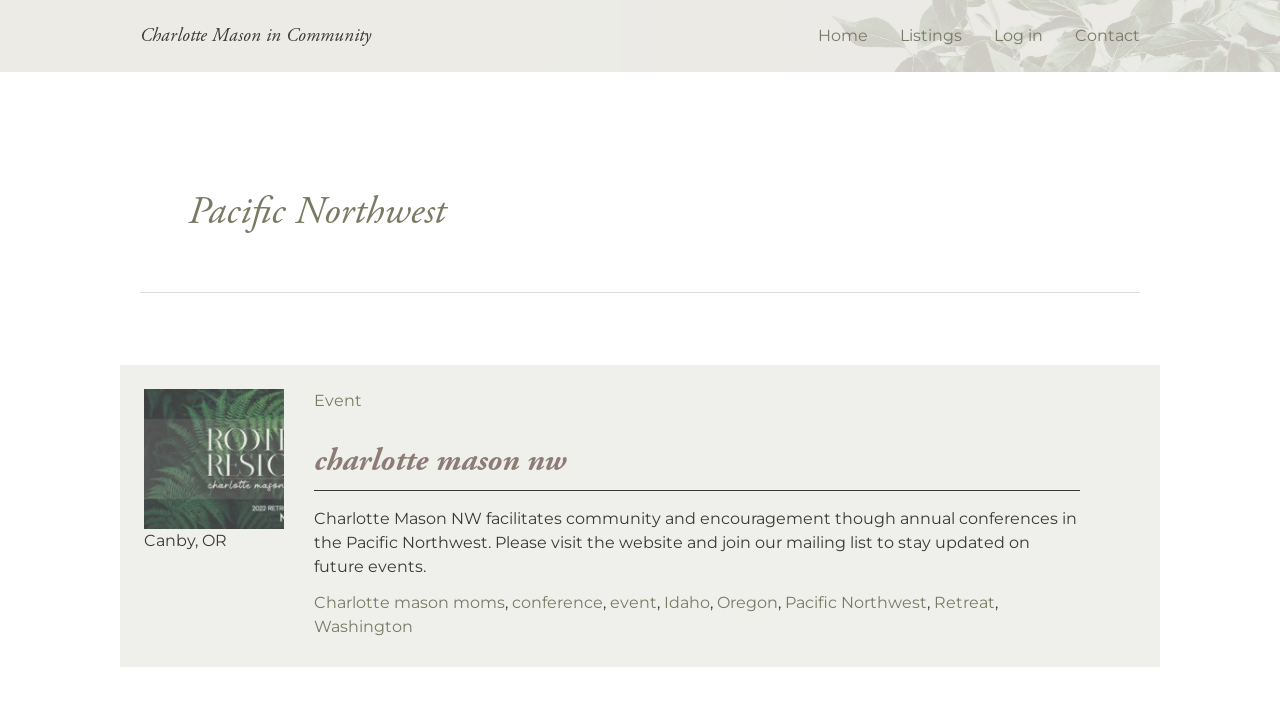Determine the bounding box coordinates of the clickable element to complete this instruction: "Send an email to the golf instructor". Provide the coordinates in the format of four float numbers between 0 and 1, [left, top, right, bottom].

None